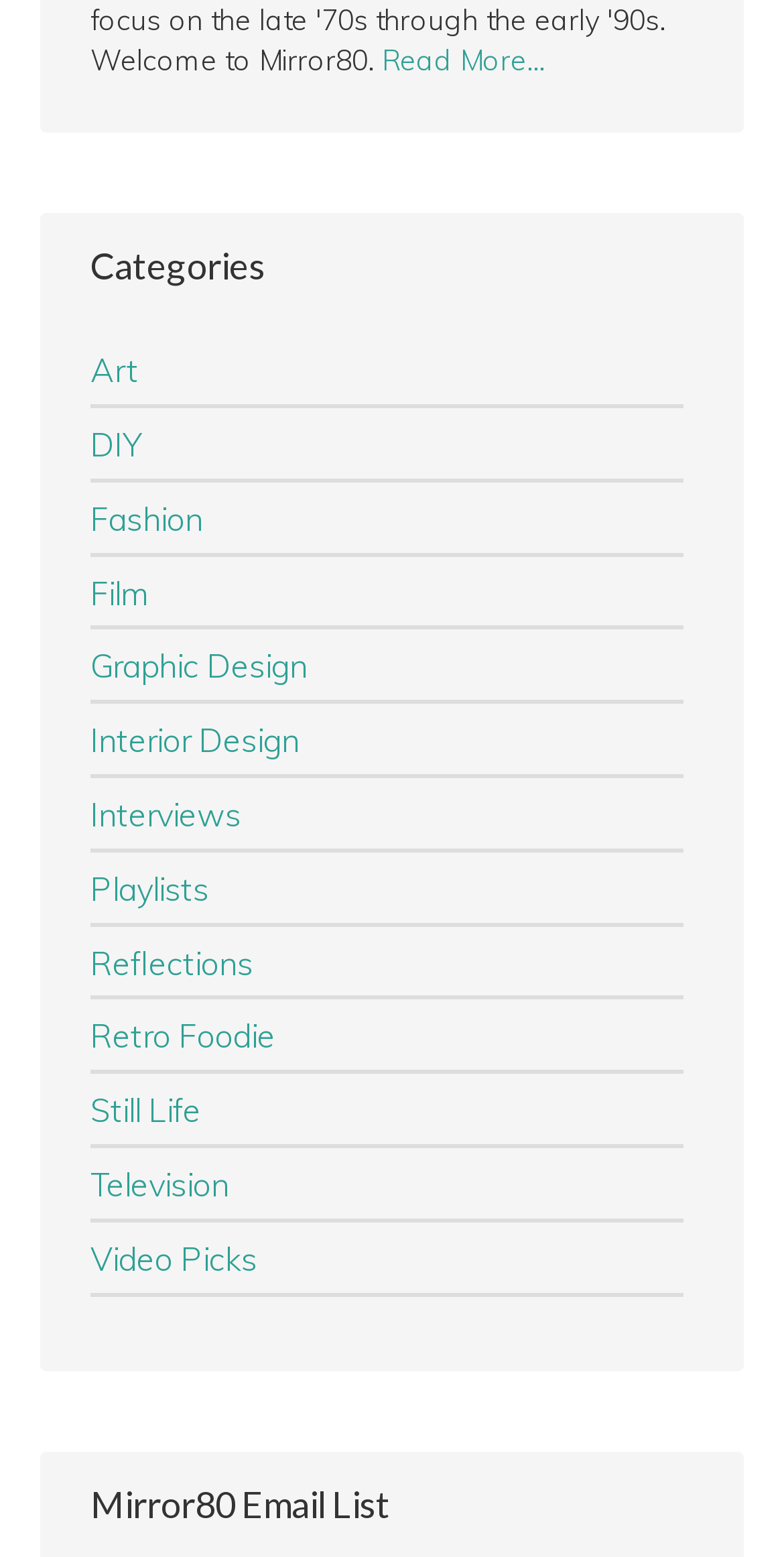Provide a short answer using a single word or phrase for the following question: 
What is the first category listed?

Art